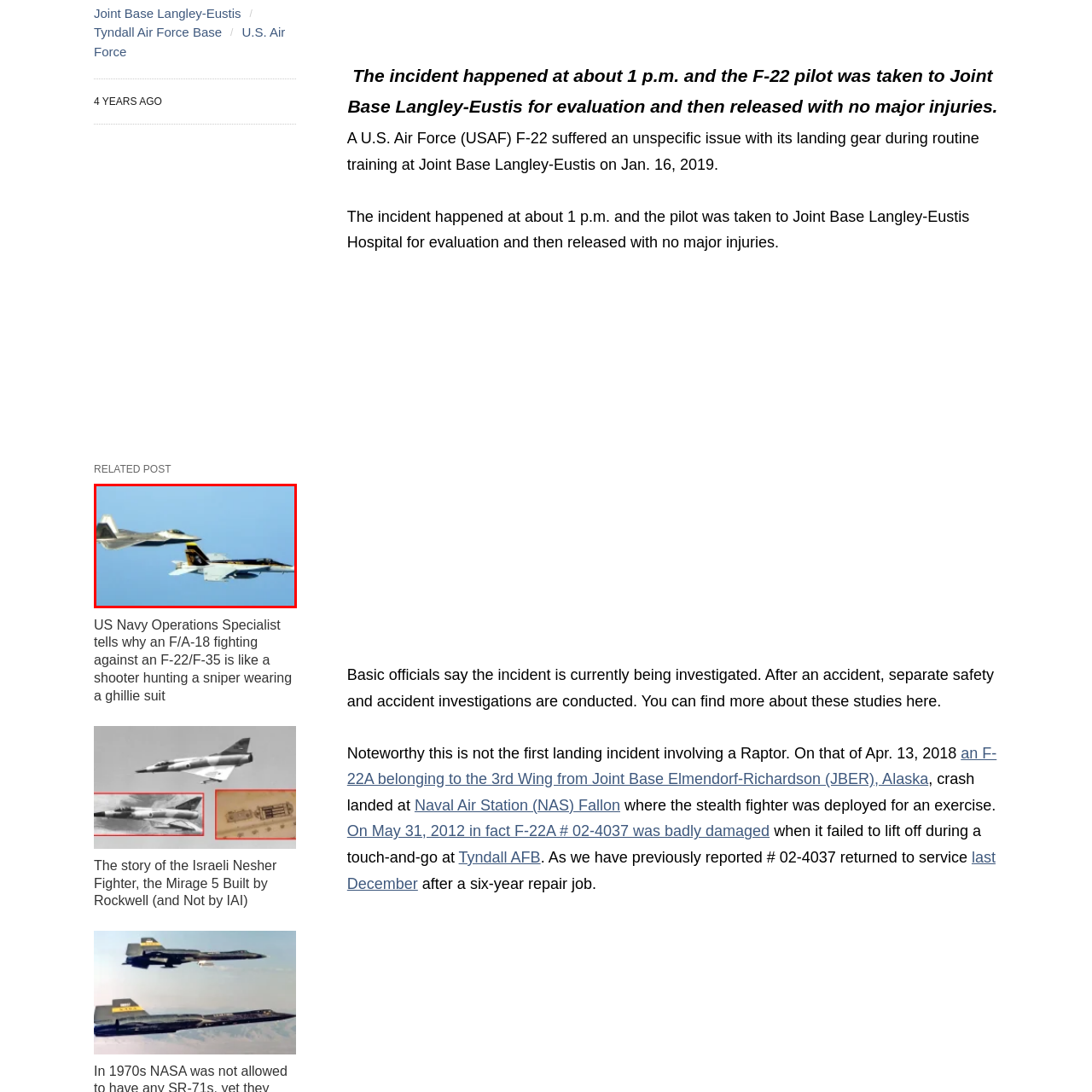What is the F/A-18 recognized for?
Focus on the red-bounded area of the image and reply with one word or a short phrase.

Versatility